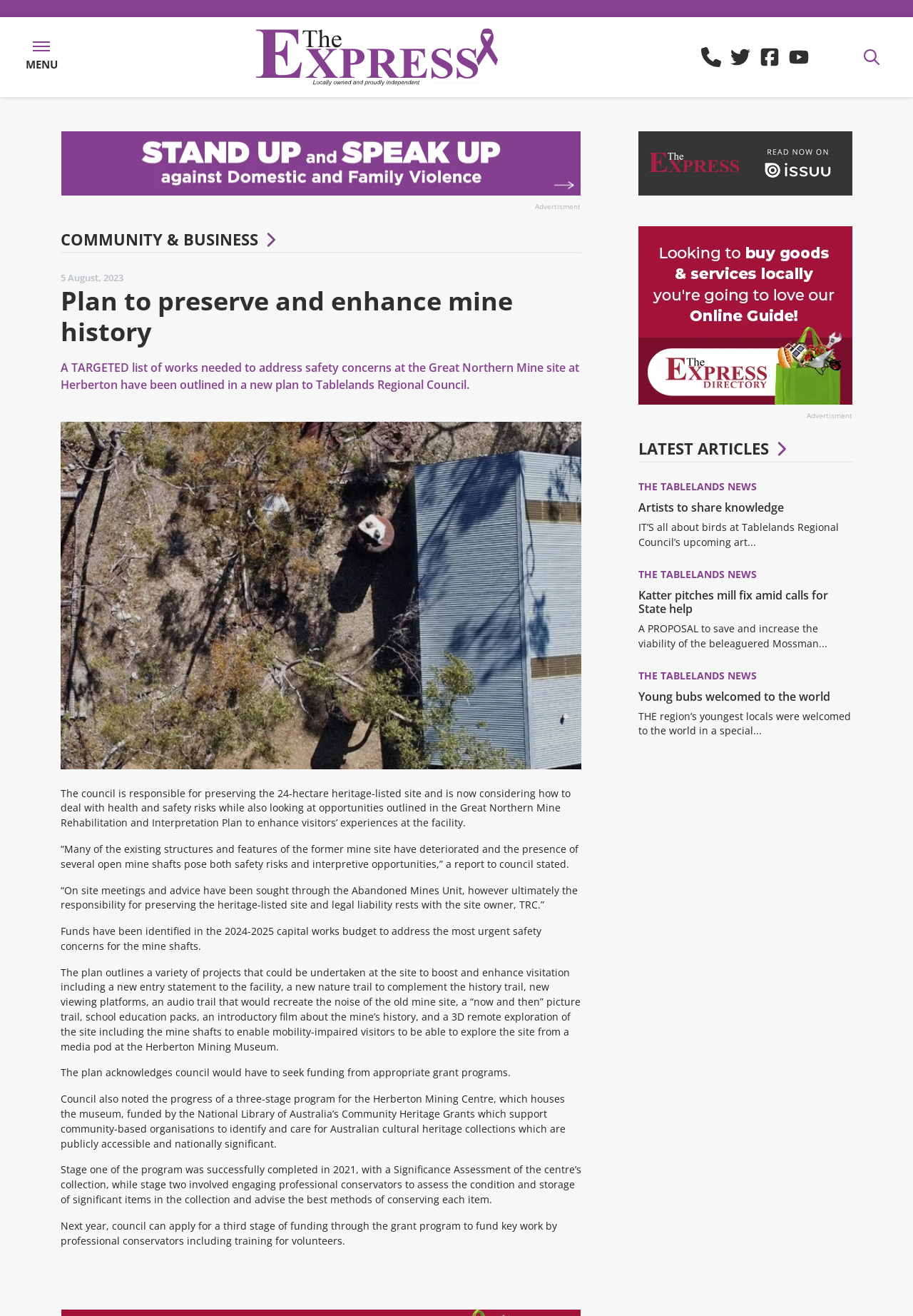Please locate the UI element described by "Artists to share knowledge" and provide its bounding box coordinates.

[0.699, 0.38, 0.859, 0.392]